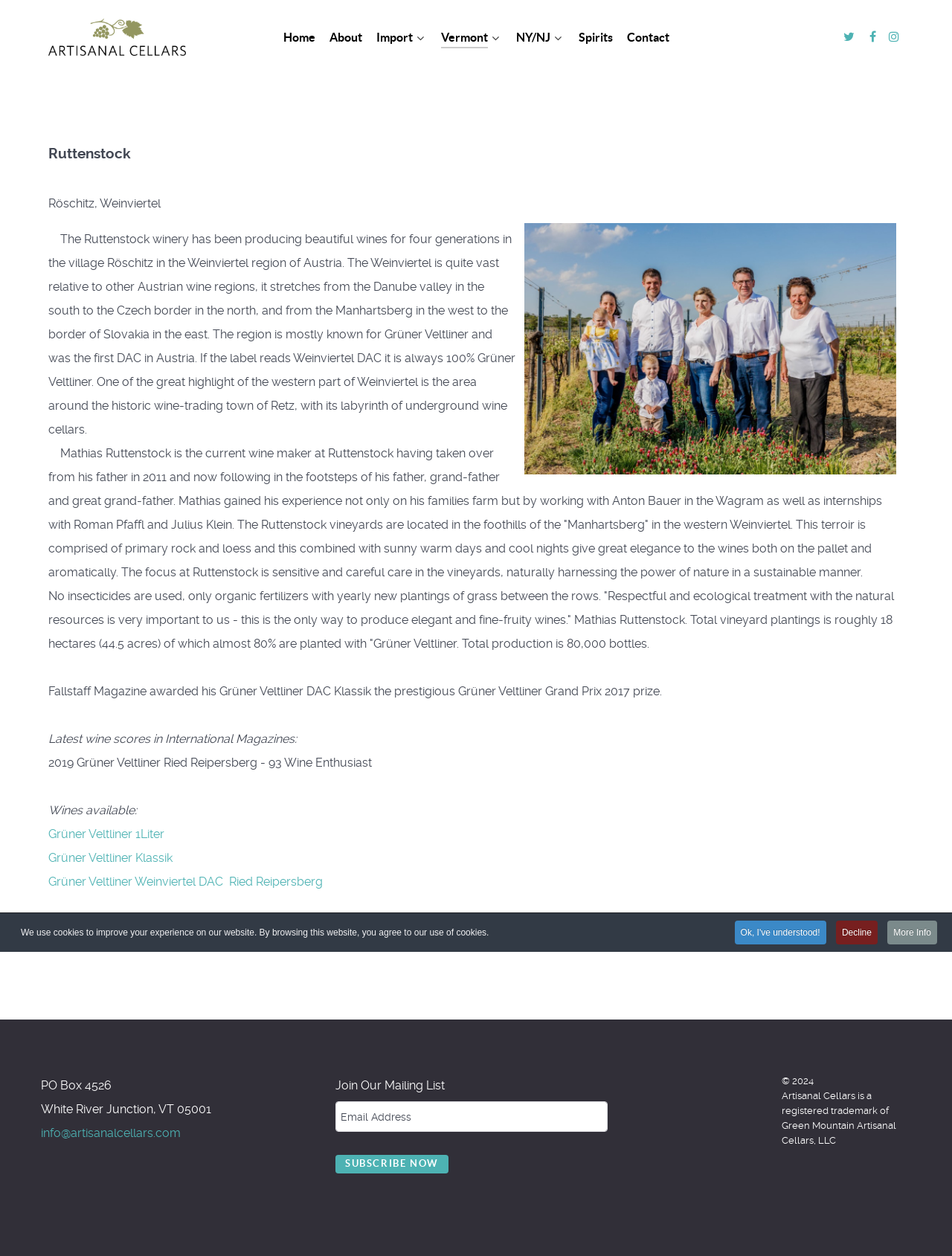Find the bounding box coordinates of the element you need to click on to perform this action: 'Click About'. The coordinates should be represented by four float values between 0 and 1, in the format [left, top, right, bottom].

[0.346, 0.022, 0.38, 0.039]